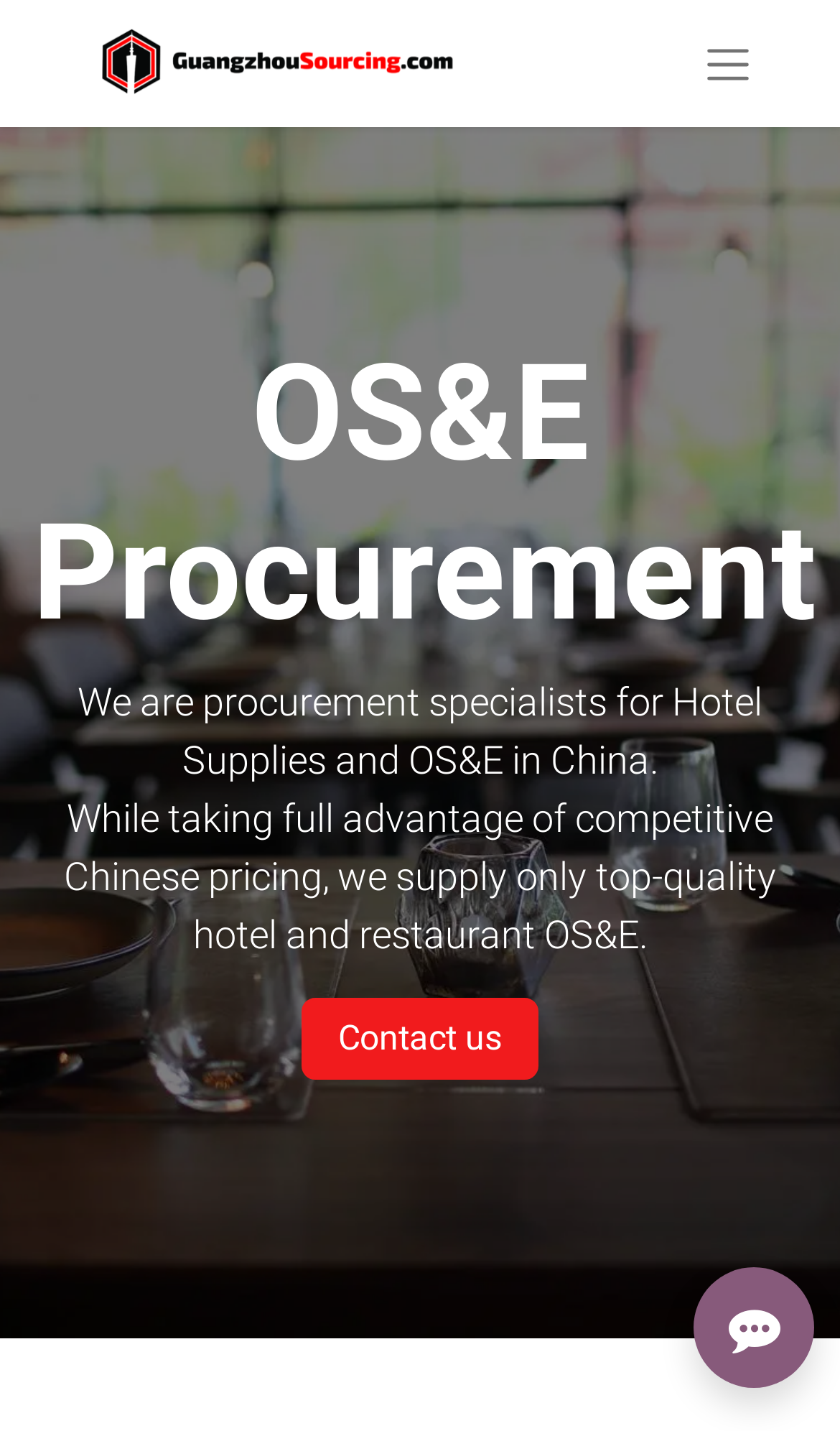Answer the following query concisely with a single word or phrase:
What is the logo of the company?

Guangzhou Sourcing